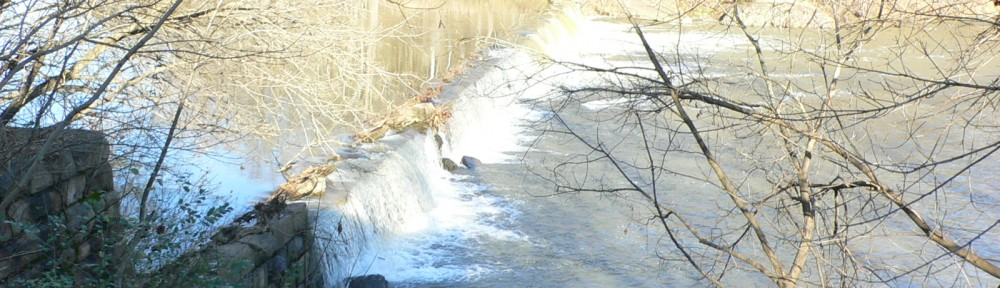What is the significance of the area depicted in the image?
Refer to the image and answer the question using a single word or phrase.

Historical significance